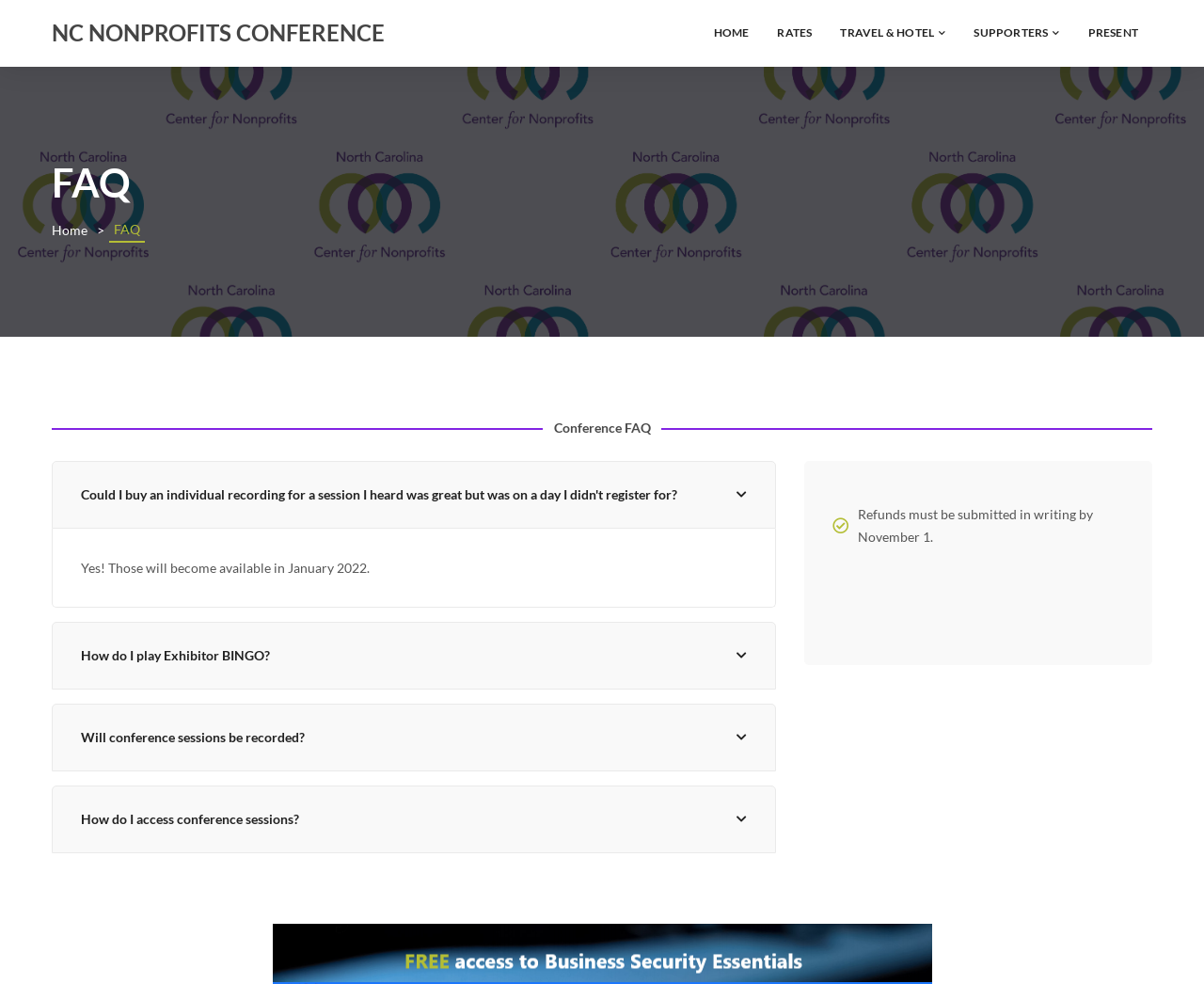Use a single word or phrase to respond to the question:
Is the tablist in the FAQ section multiselectable?

True